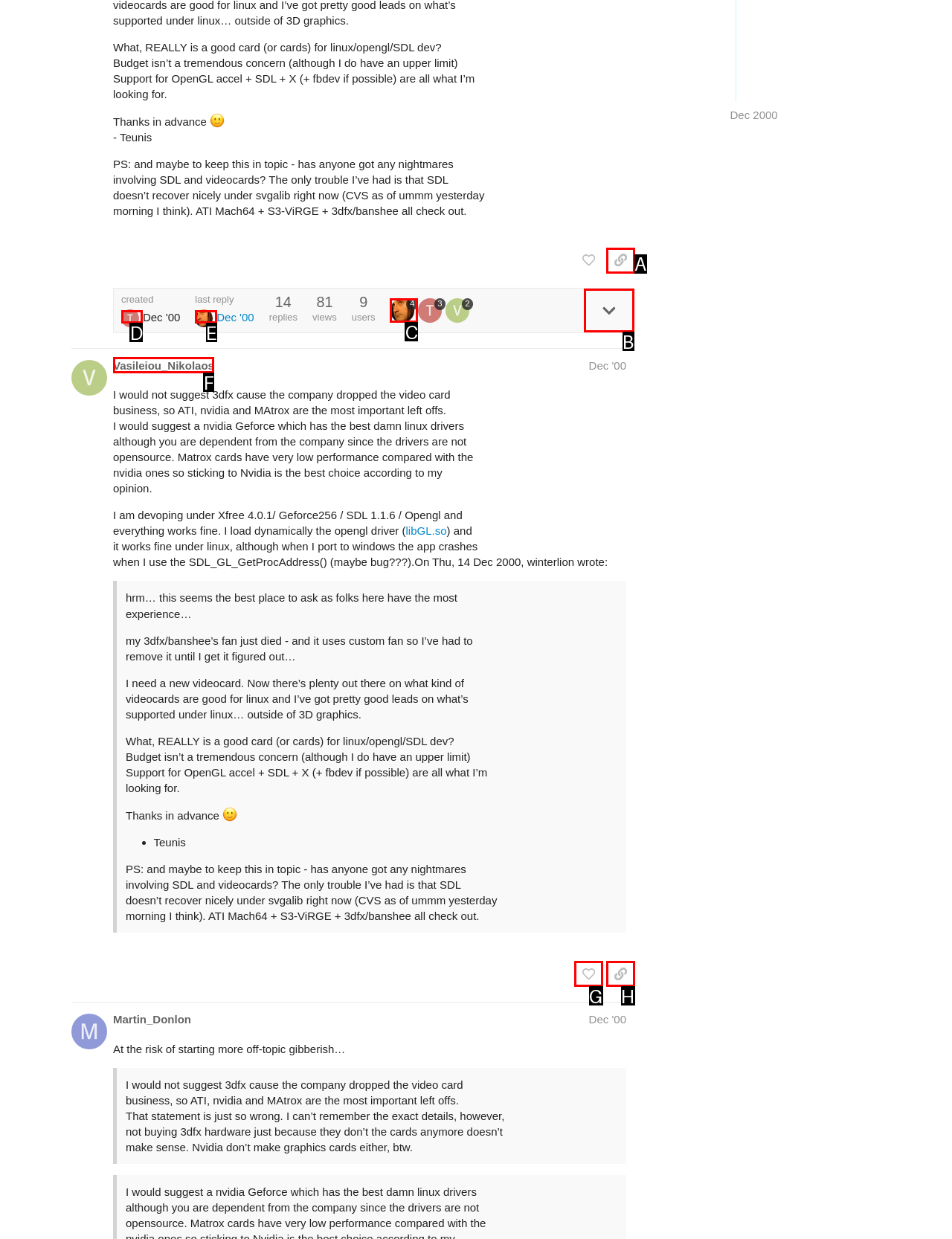Select the HTML element that matches the description: 4. Provide the letter of the chosen option as your answer.

C